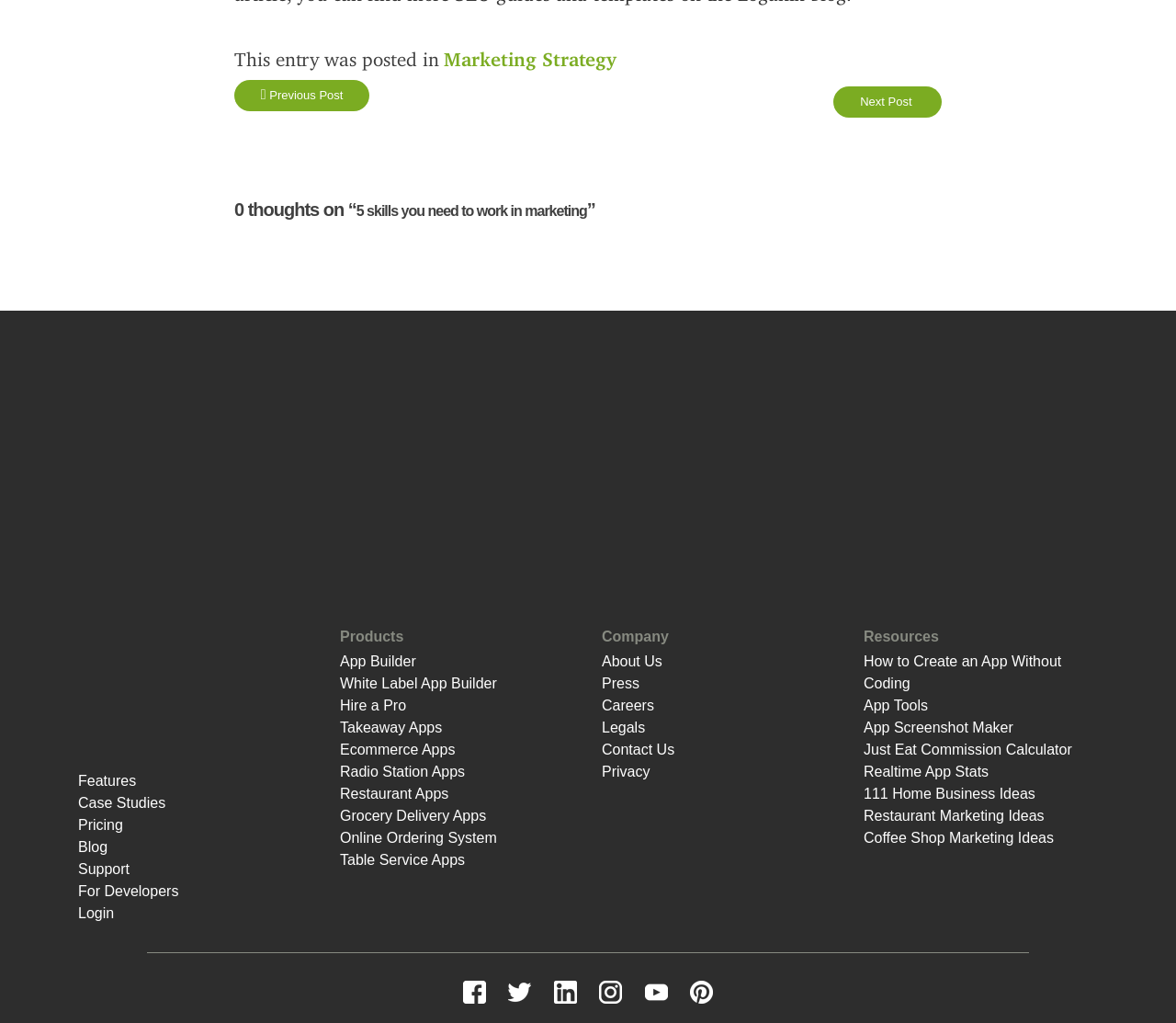What is the category of the post?
Relying on the image, give a concise answer in one word or a brief phrase.

Marketing Strategy